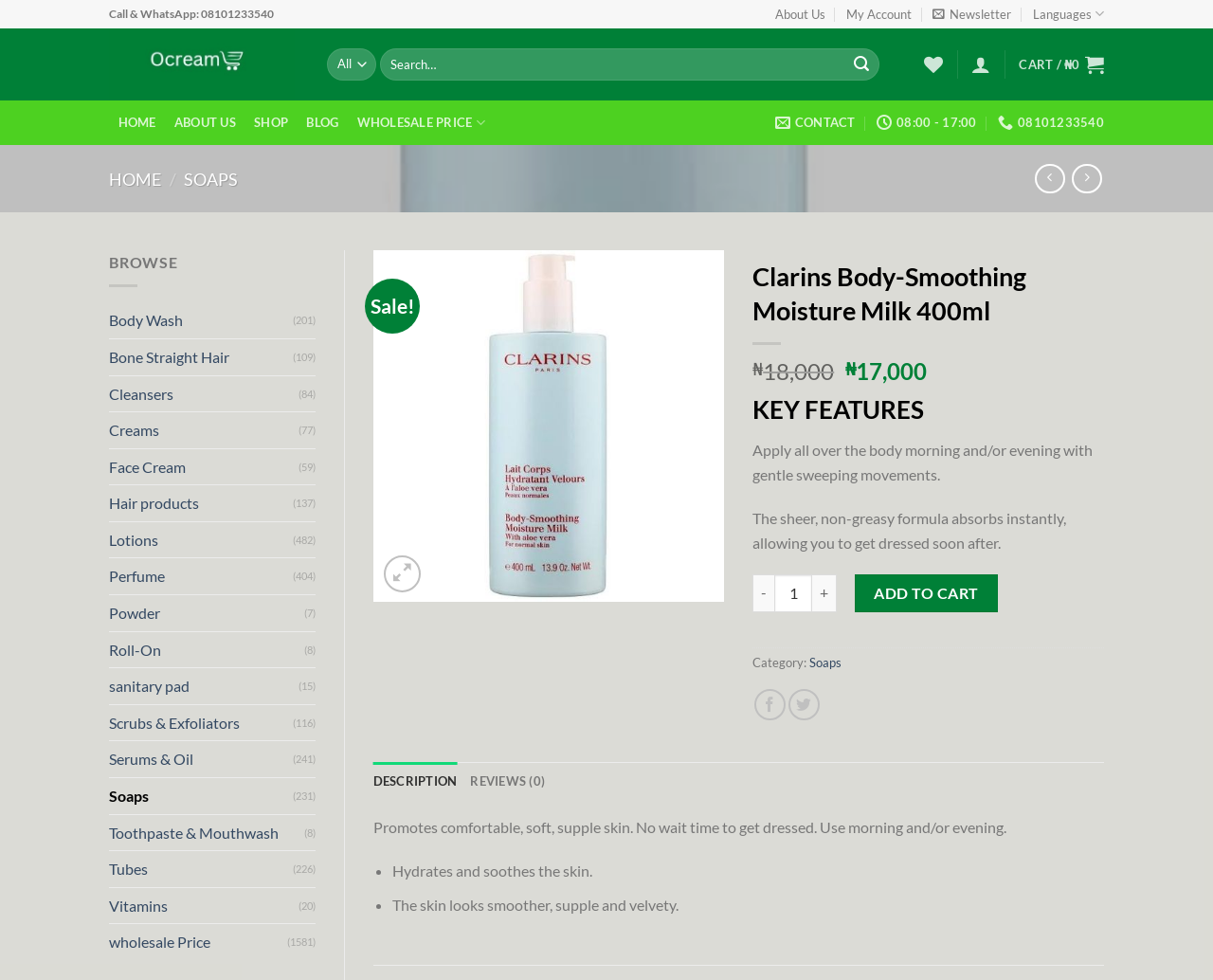Please specify the coordinates of the bounding box for the element that should be clicked to carry out this instruction: "Contact us". The coordinates must be four float numbers between 0 and 1, formatted as [left, top, right, bottom].

[0.639, 0.106, 0.705, 0.145]